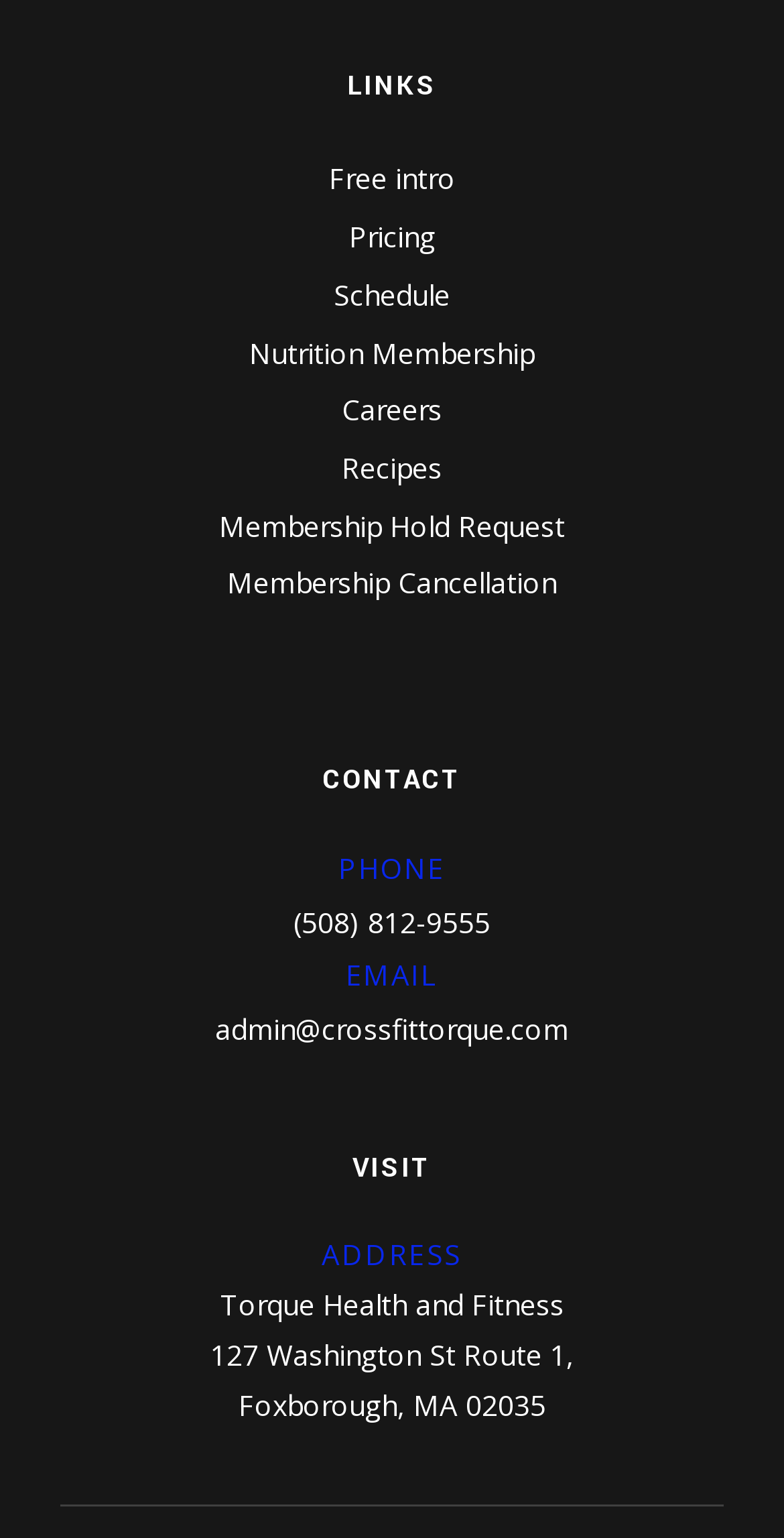Extract the bounding box coordinates for the UI element described as: "About us".

None